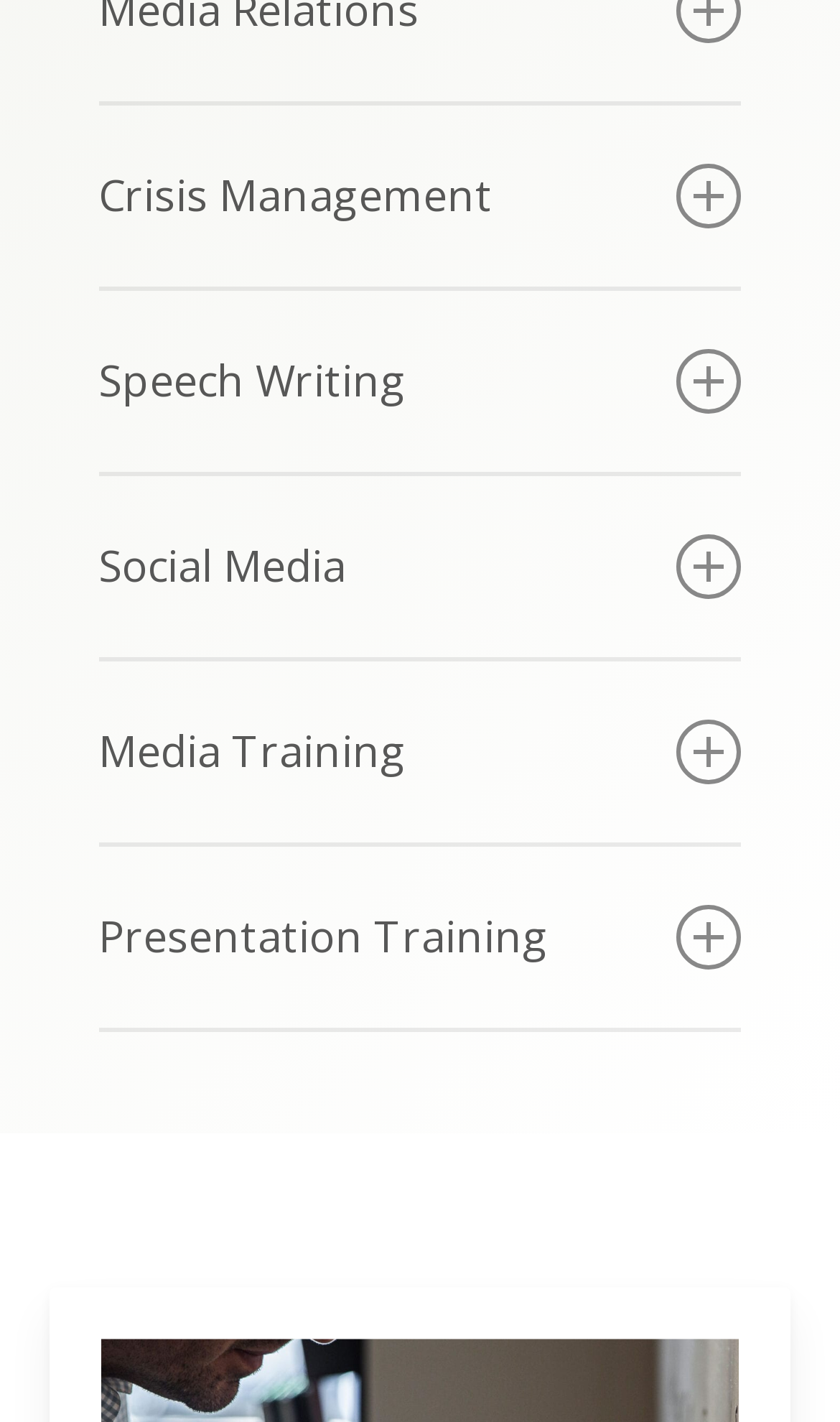What is the goal of social media?
Give a thorough and detailed response to the question.

According to the static text, the goal of social media is to establish specific objectives, metrics, and messages to ensure social media is coordinated with all other communications and to quantify value.